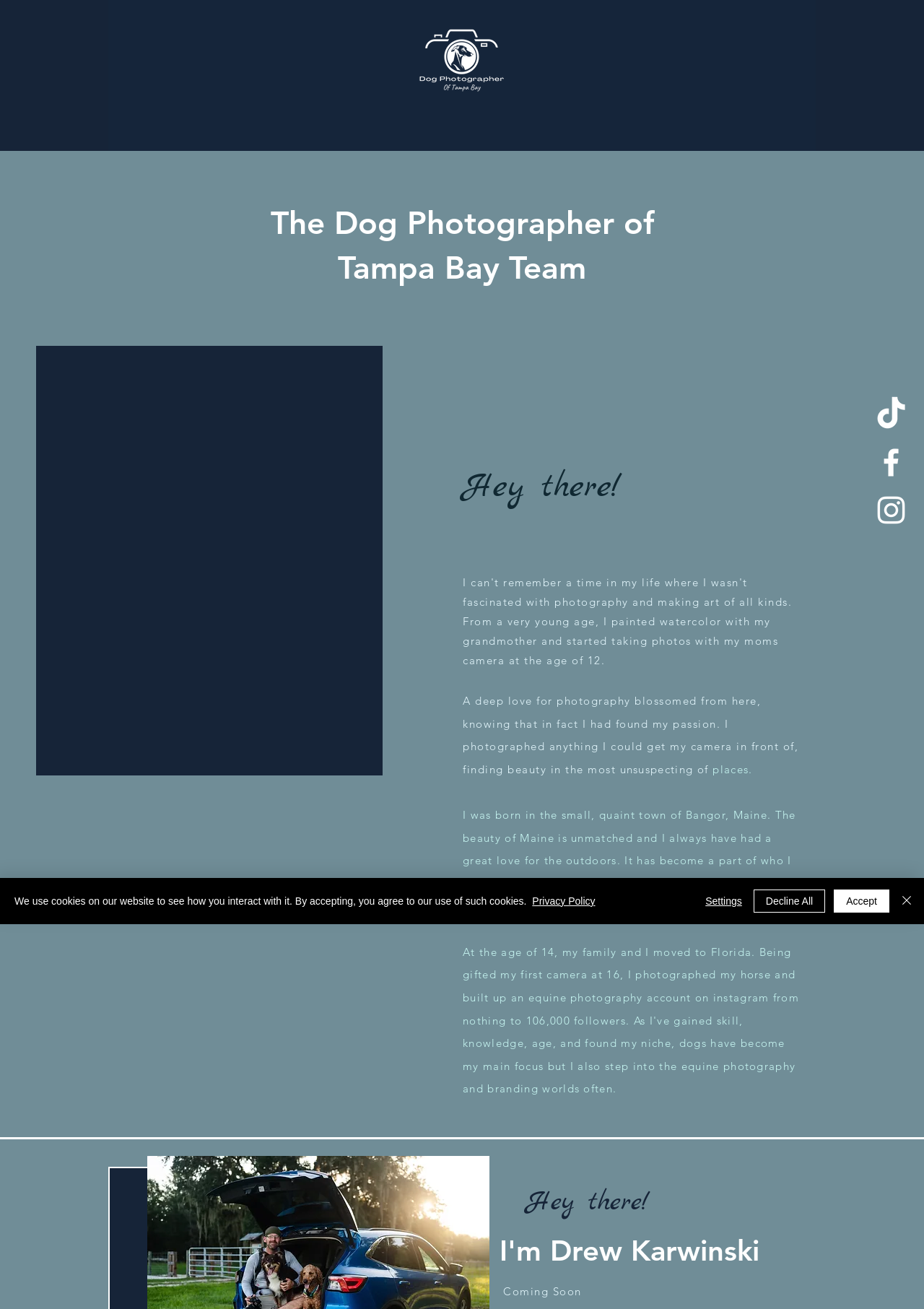Extract the main headline from the webpage and generate its text.

The Dog Photographer of Tampa Bay Team